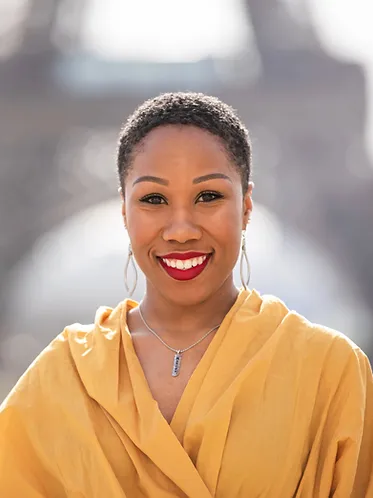Thoroughly describe the content and context of the image.

The image captures Zoé Zeigler, a prominent marketing and advertising leader, smiling radiantly in front of an iconic landmark. She is dressed in a stylish, vibrant yellow top, which complements her warm, confident demeanor. Her short, natural hairstyle frames her face beautifully, and her makeup features bold red lips that enhance her striking features. A delicate necklace adds a touch of elegance to her look. The blurred backdrop suggests an outdoor setting, likely in an urban area, which elevates the overall brightness and positivity of the portrait. This image represents her dynamic personality and expertise in brand building and marketing strategy.